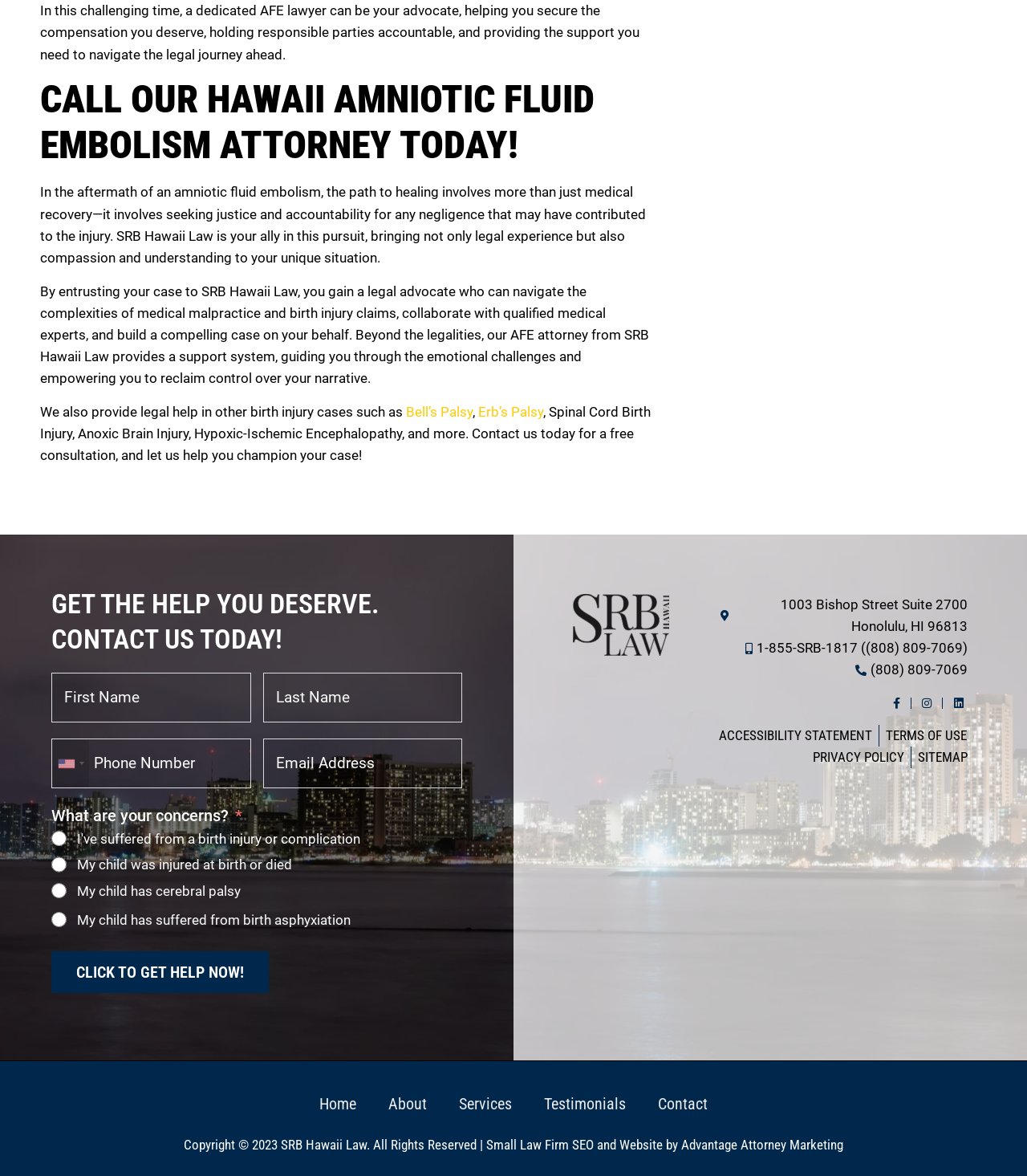What is the call-to-action button in the footer form?
Using the image as a reference, answer with just one word or a short phrase.

CLICK TO GET HELP NOW!